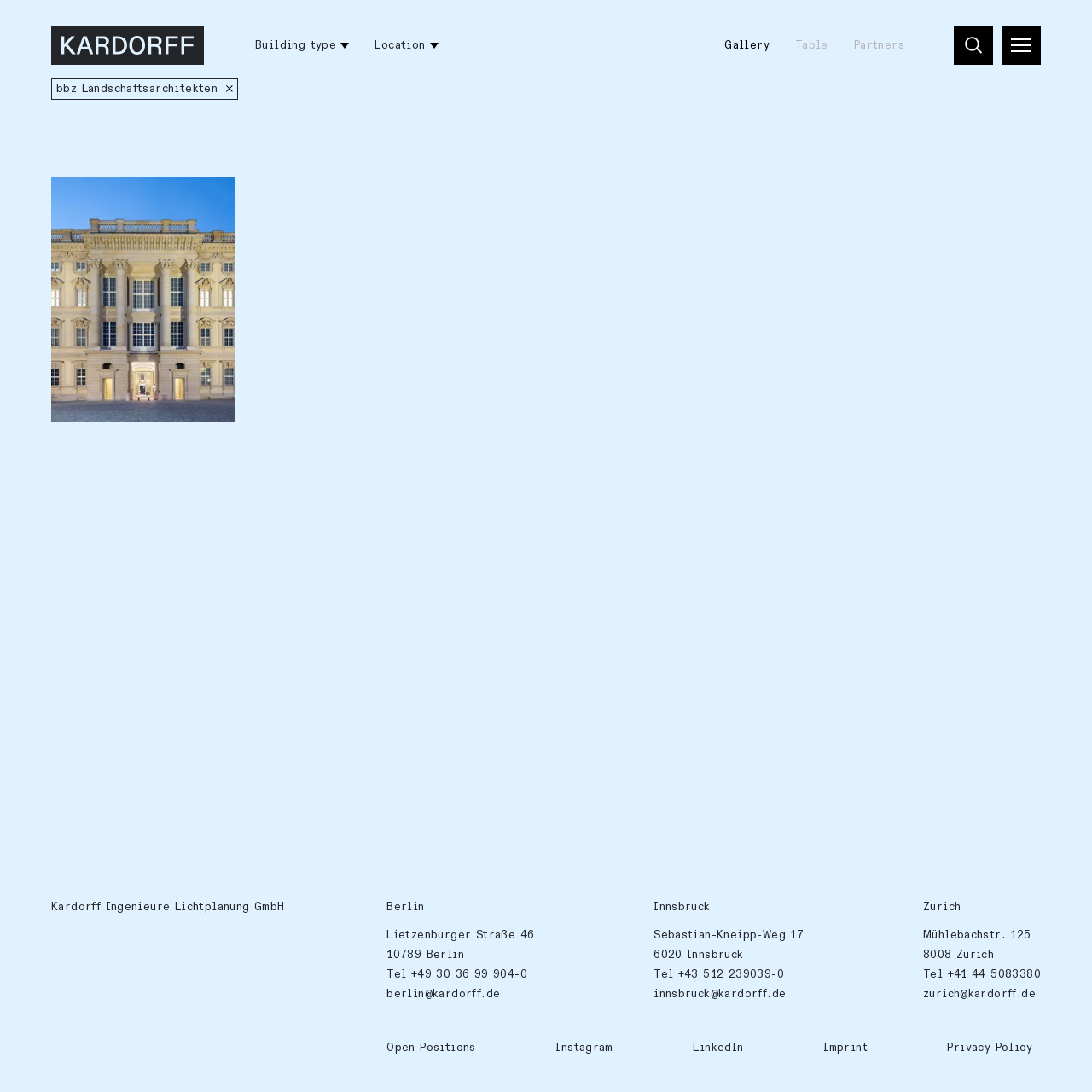What is the company name displayed at the bottom of the page?
Examine the image and provide an in-depth answer to the question.

I found the answer by looking at the static text element with the text 'Kardorff Ingenieure Lichtplanung GmbH' which is a child of the content info element.